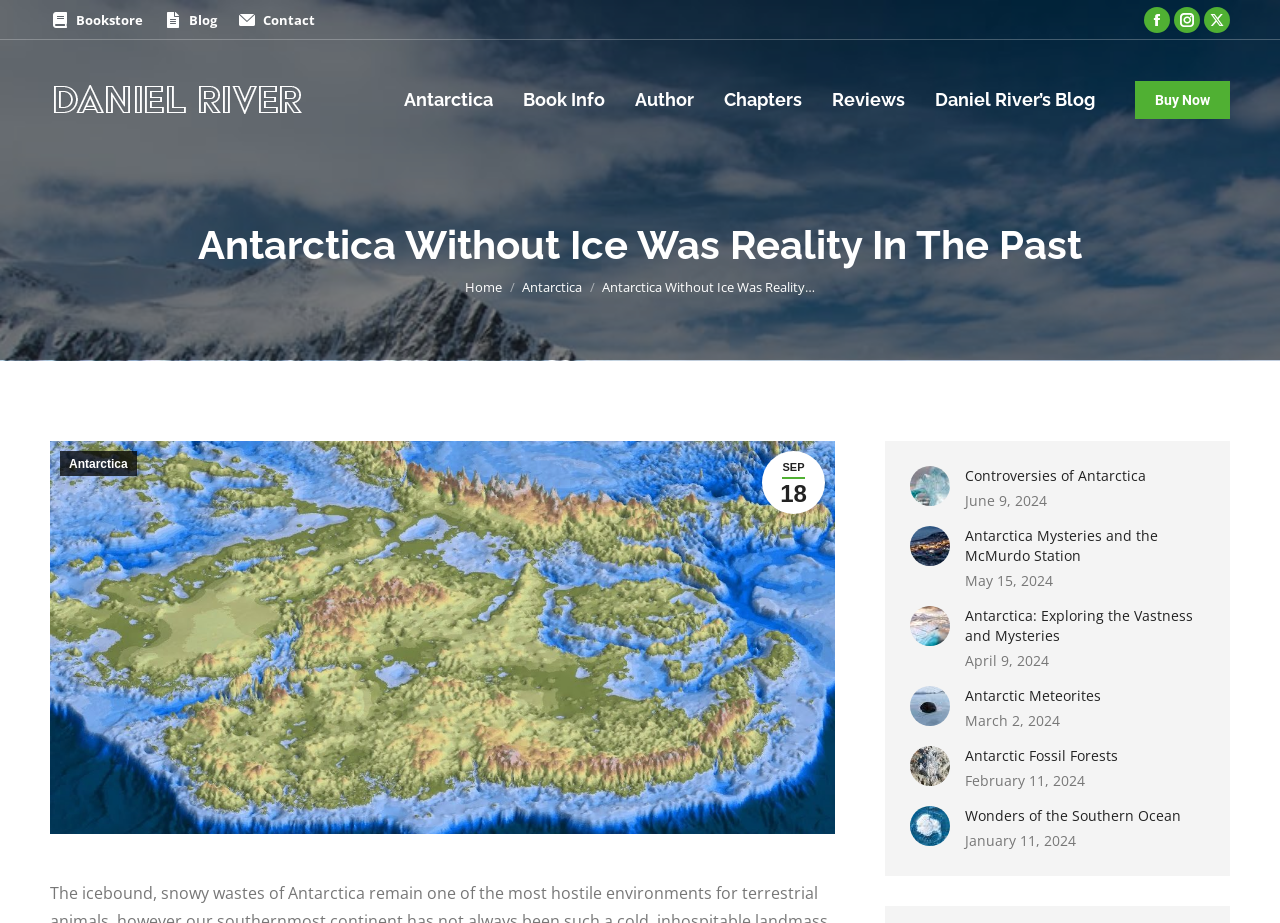Locate the bounding box coordinates of the element I should click to achieve the following instruction: "Buy the book now".

[0.887, 0.088, 0.961, 0.129]